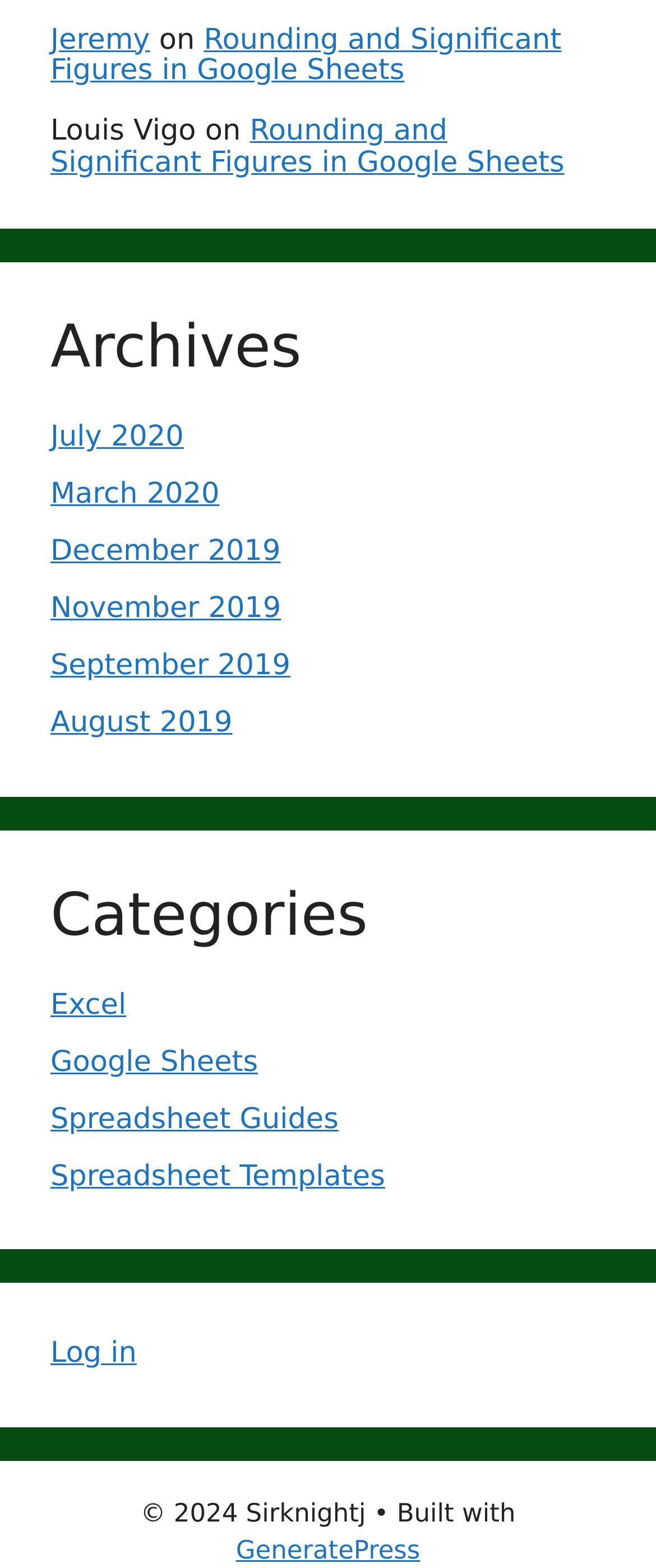Please mark the bounding box coordinates of the area that should be clicked to carry out the instruction: "Log in to the website".

[0.077, 0.853, 0.208, 0.874]